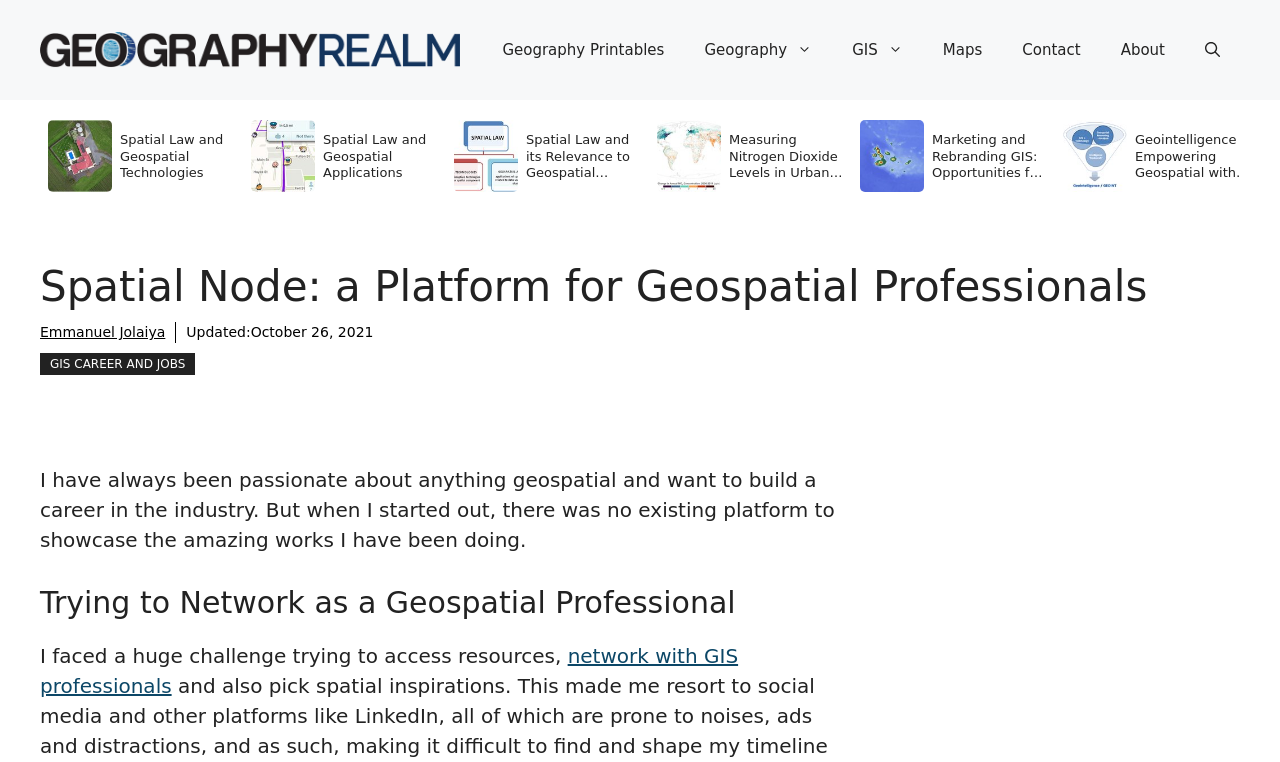How many images are in the section below the navigation menu?
Examine the image and give a concise answer in one word or a short phrase.

6